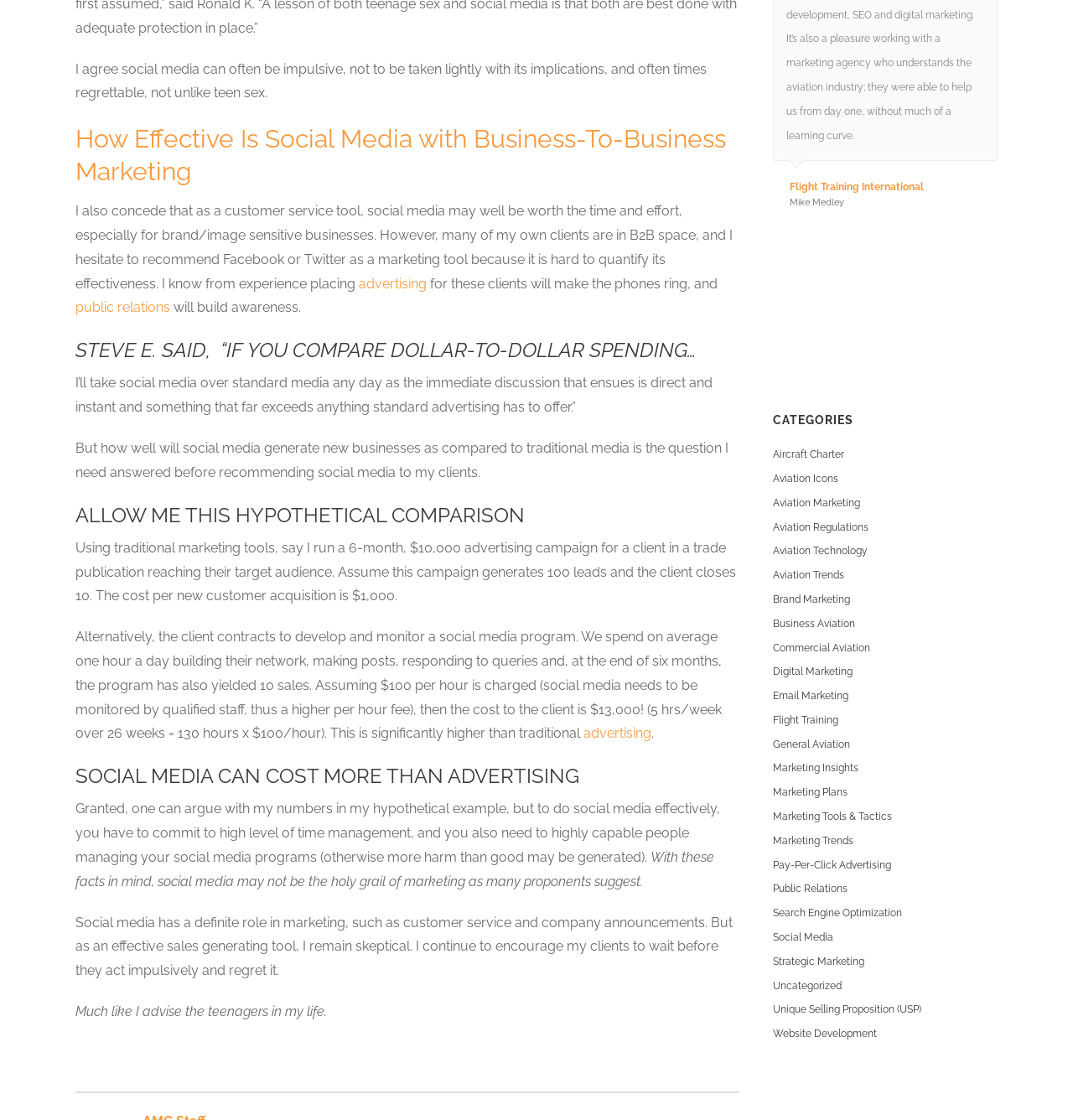From the given element description: "Flight Training International", find the bounding box for the UI element. Provide the coordinates as four float numbers between 0 and 1, in the order [left, top, right, bottom].

[0.736, 0.163, 0.93, 0.172]